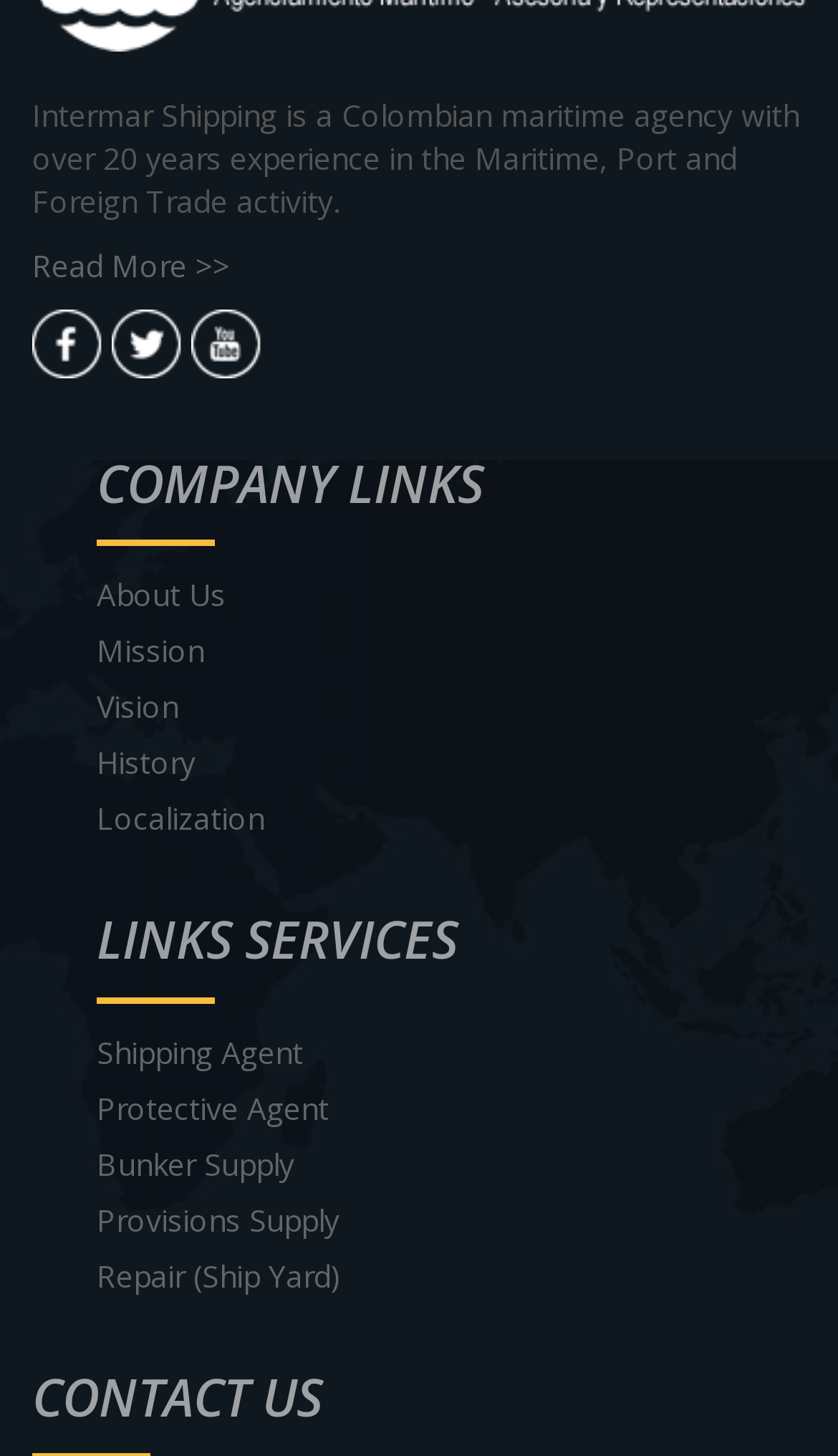Please find the bounding box coordinates in the format (top-left x, top-left y, bottom-right x, bottom-right y) for the given element description. Ensure the coordinates are floating point numbers between 0 and 1. Description: Mission

[0.115, 0.433, 0.244, 0.461]